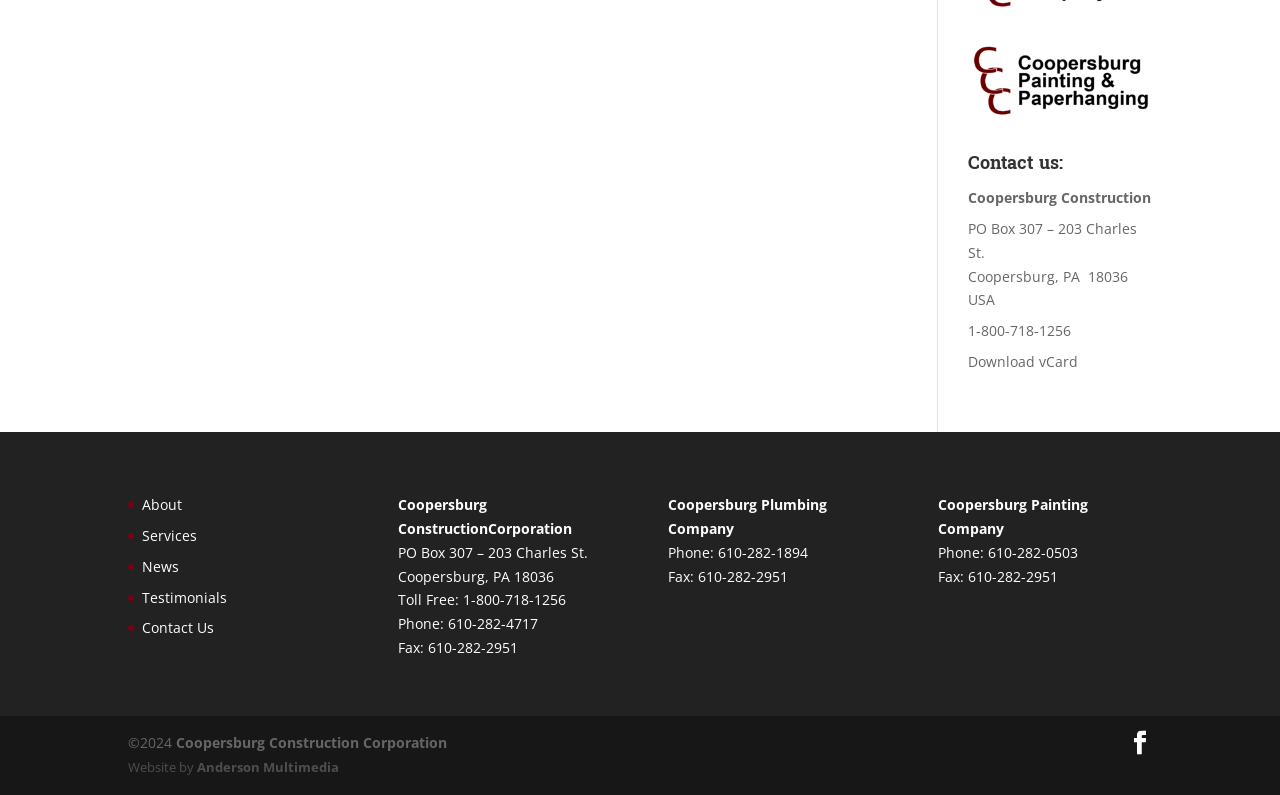Please provide the bounding box coordinates for the element that needs to be clicked to perform the instruction: "Click Contact us:". The coordinates must consist of four float numbers between 0 and 1, formatted as [left, top, right, bottom].

[0.756, 0.192, 0.9, 0.234]